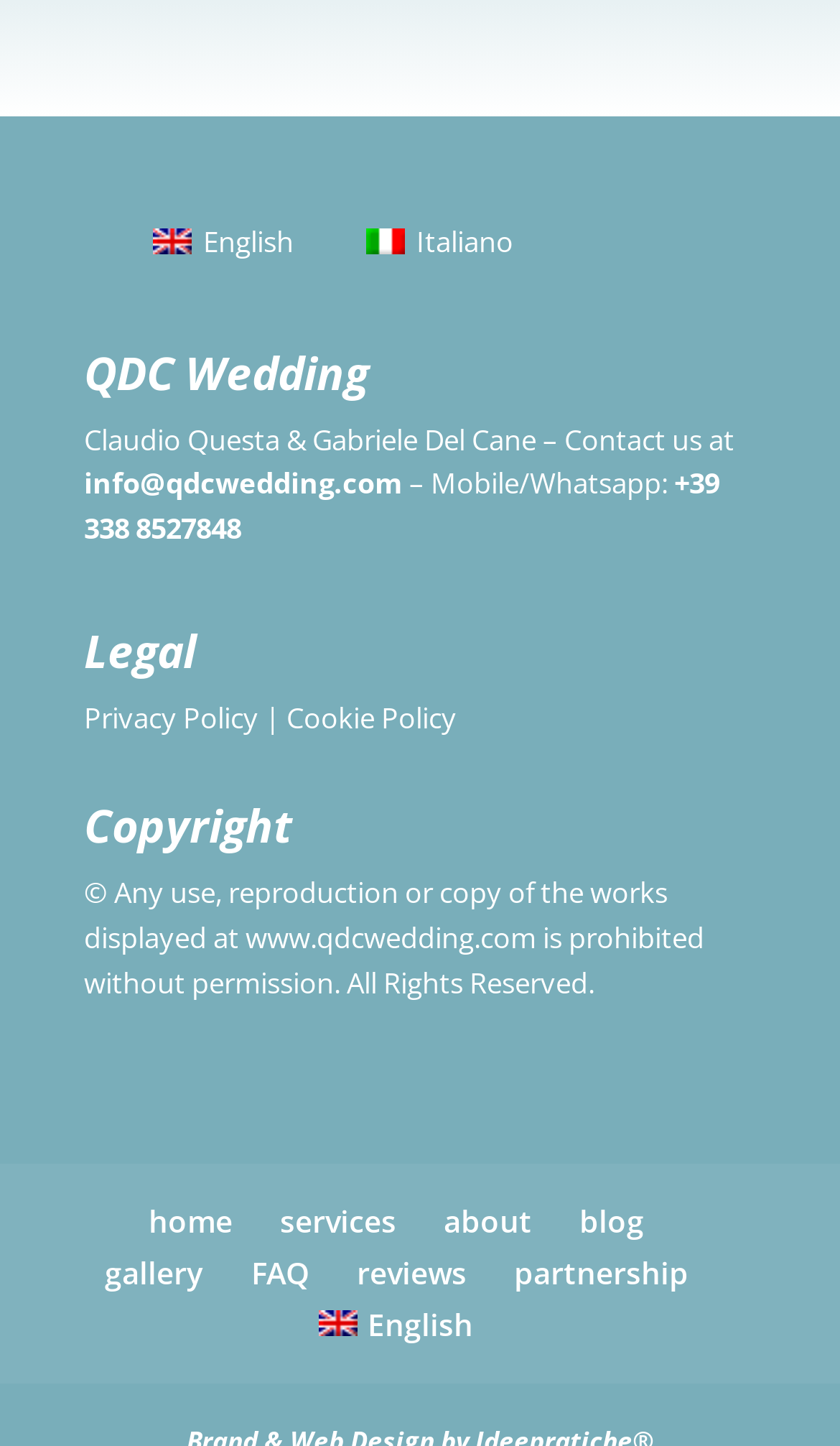Please specify the bounding box coordinates of the clickable section necessary to execute the following command: "View the 'Privacy Policy'".

[0.1, 0.483, 0.308, 0.509]